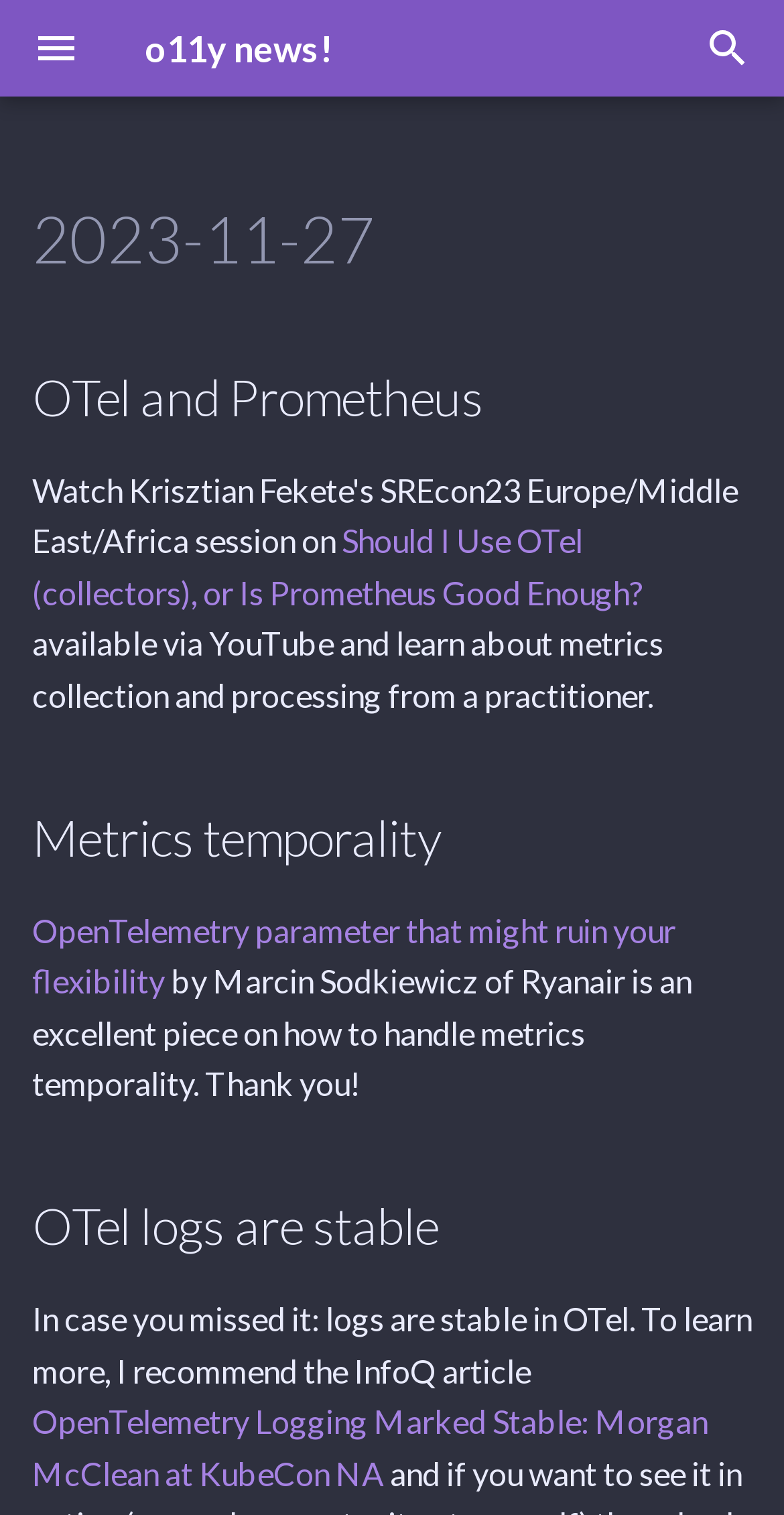Pinpoint the bounding box coordinates for the area that should be clicked to perform the following instruction: "Skip to content".

[0.026, 0.024, 0.282, 0.061]